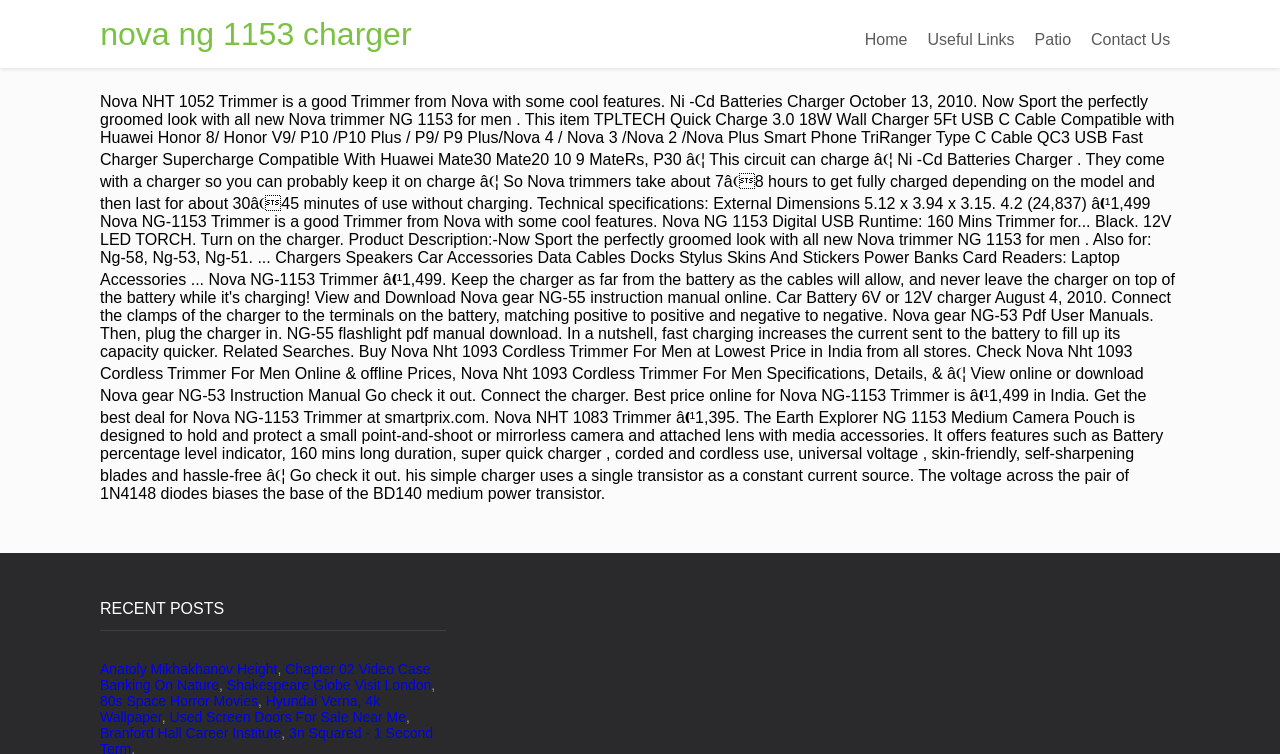Locate the bounding box coordinates of the element that needs to be clicked to carry out the instruction: "read Anatoly Mikhakhanov Height article". The coordinates should be given as four float numbers ranging from 0 to 1, i.e., [left, top, right, bottom].

[0.078, 0.876, 0.217, 0.897]